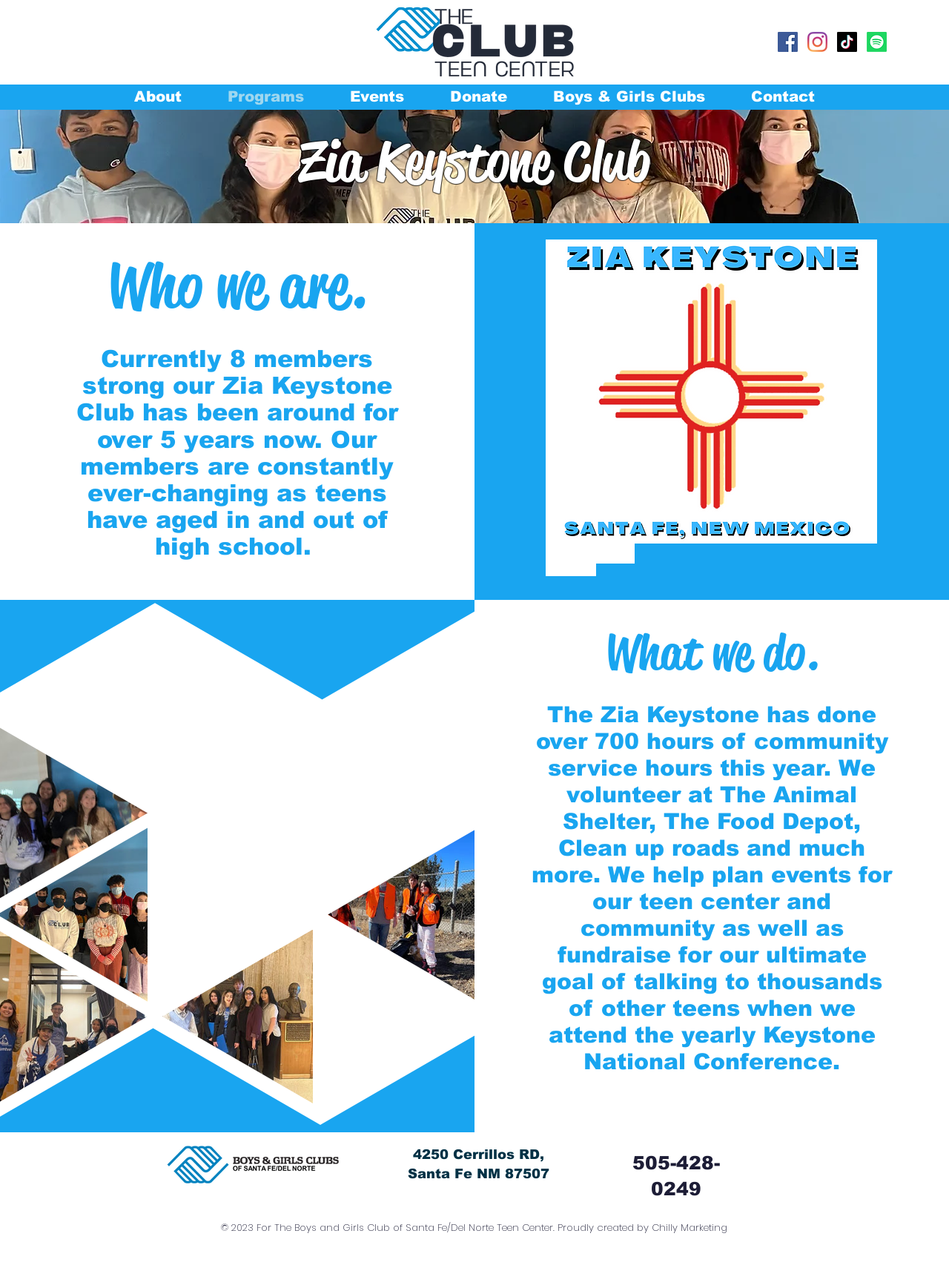Locate the bounding box coordinates of the clickable element to fulfill the following instruction: "View the About page". Provide the coordinates as four float numbers between 0 and 1 in the format [left, top, right, bottom].

[0.117, 0.066, 0.216, 0.085]